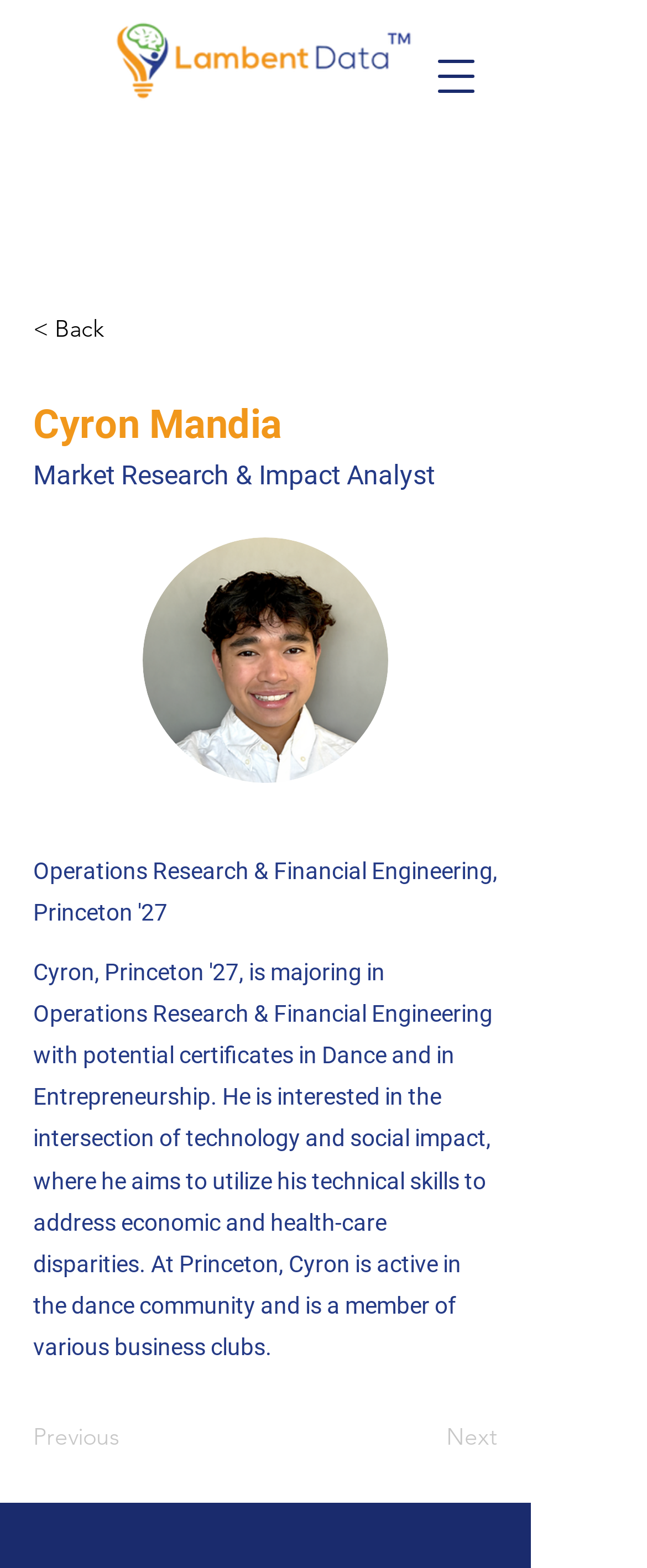Using the details from the image, please elaborate on the following question: What is the direction of the link '< Back'?

I found the answer by looking at the link element with the text '< Back' which suggests that it is a back button.